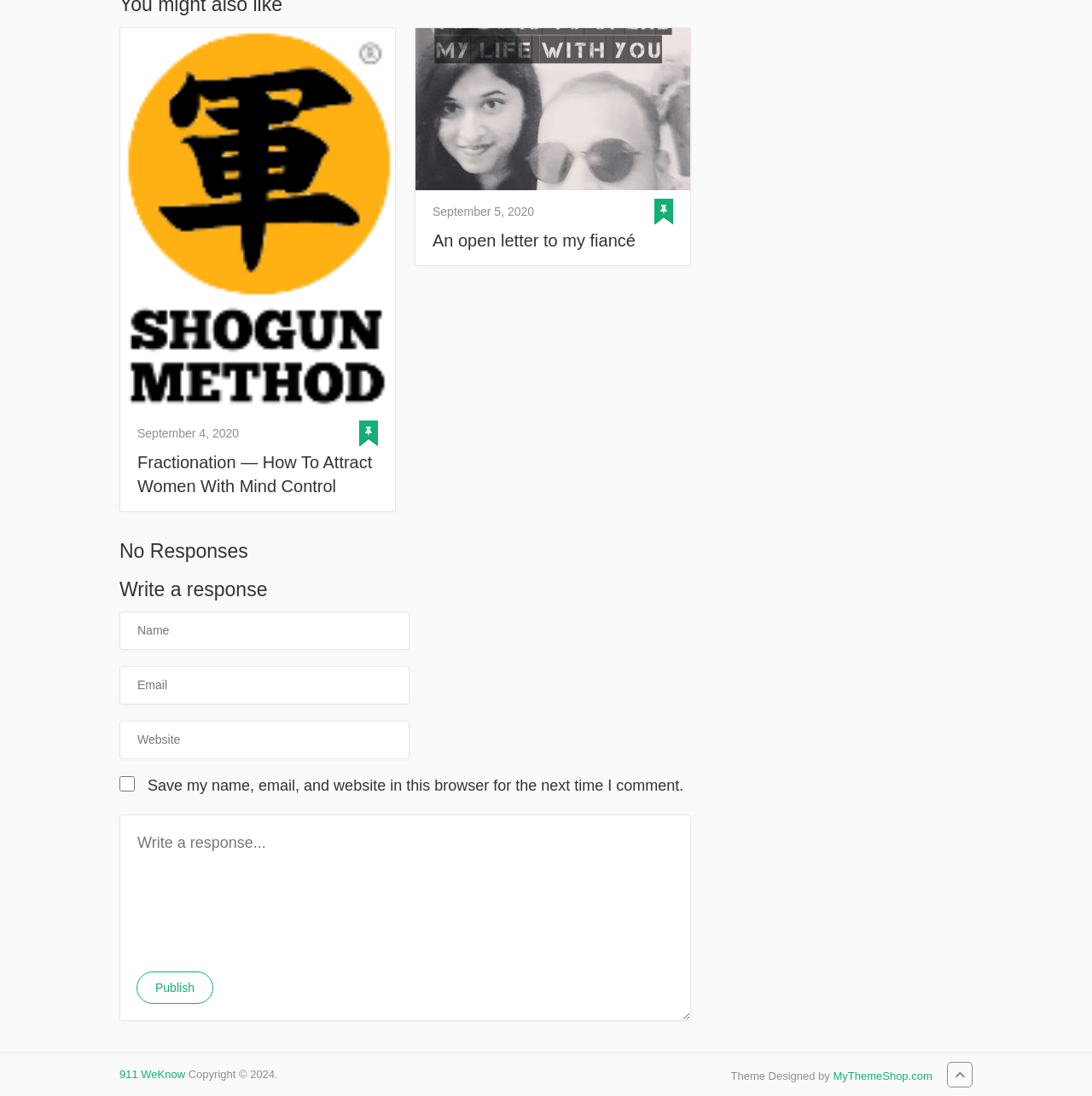Please determine the bounding box coordinates for the UI element described as: "Park Serves".

None